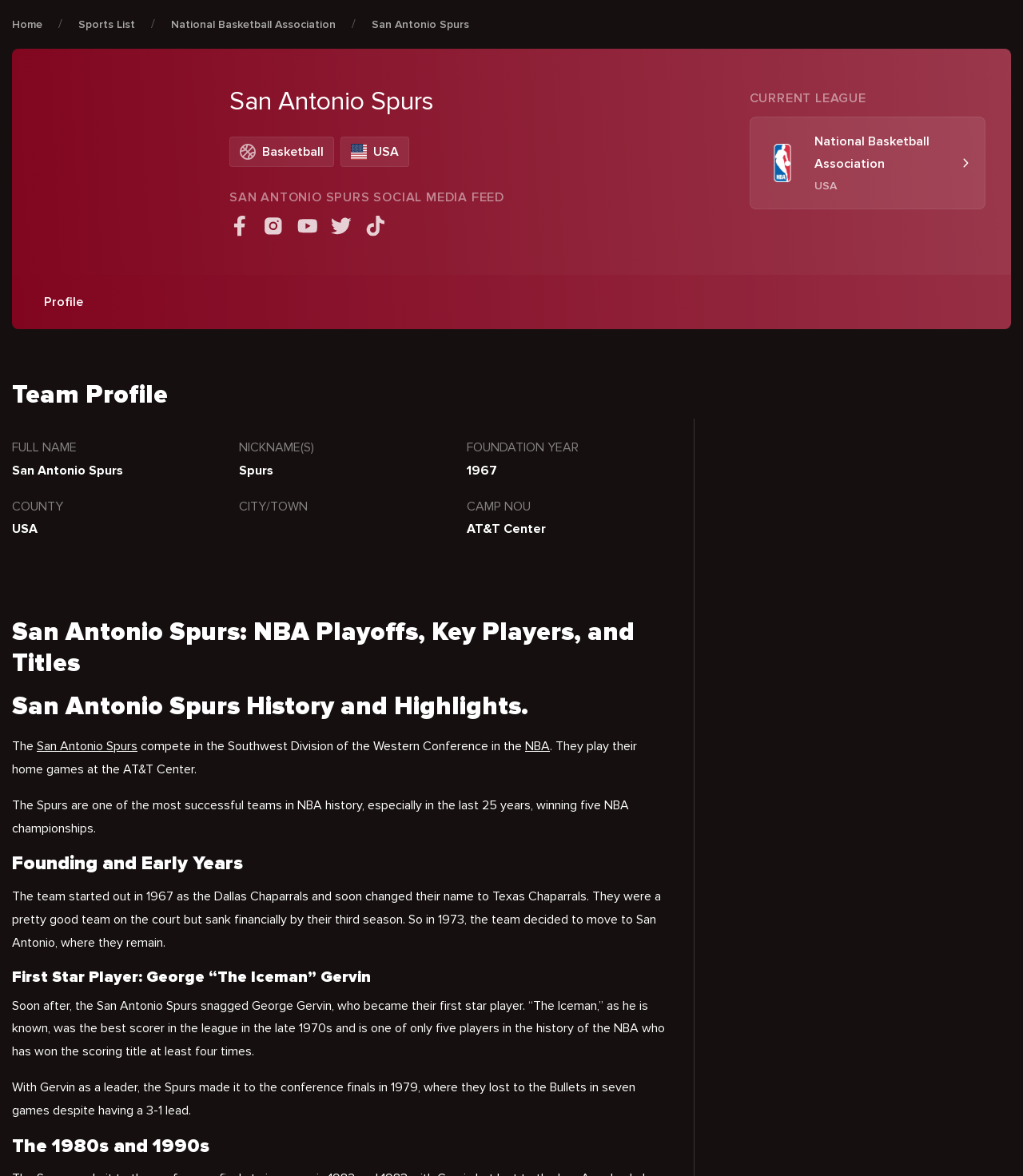Find the bounding box coordinates of the clickable region needed to perform the following instruction: "Read the team profile". The coordinates should be provided as four float numbers between 0 and 1, i.e., [left, top, right, bottom].

[0.012, 0.234, 0.112, 0.28]